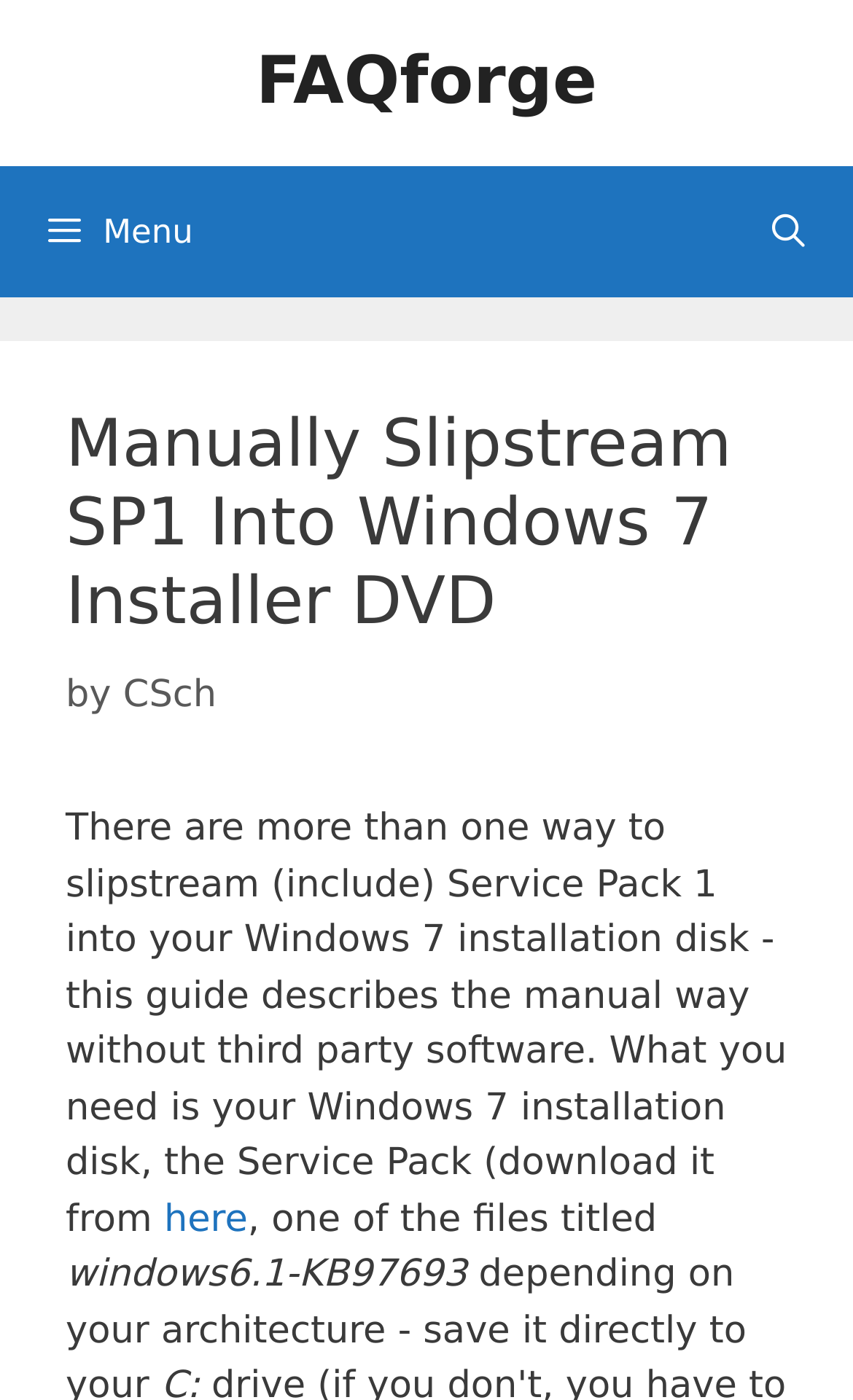What is the purpose of this guide?
Give a one-word or short-phrase answer derived from the screenshot.

To slipstream SP1 into Windows 7 installation disk